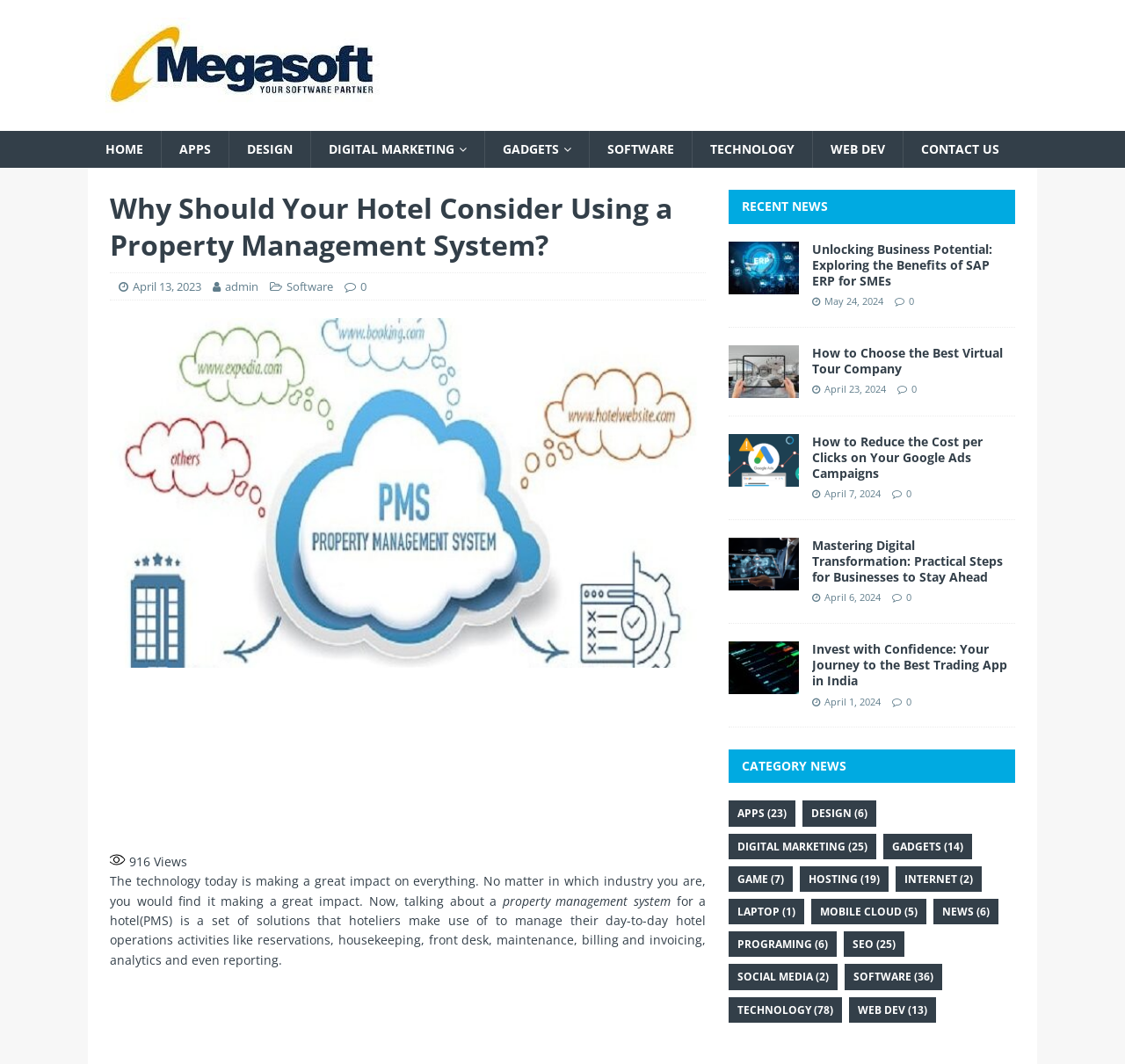Identify the bounding box coordinates of the part that should be clicked to carry out this instruction: "Click on the 'CONTACT US' link".

[0.802, 0.123, 0.904, 0.158]